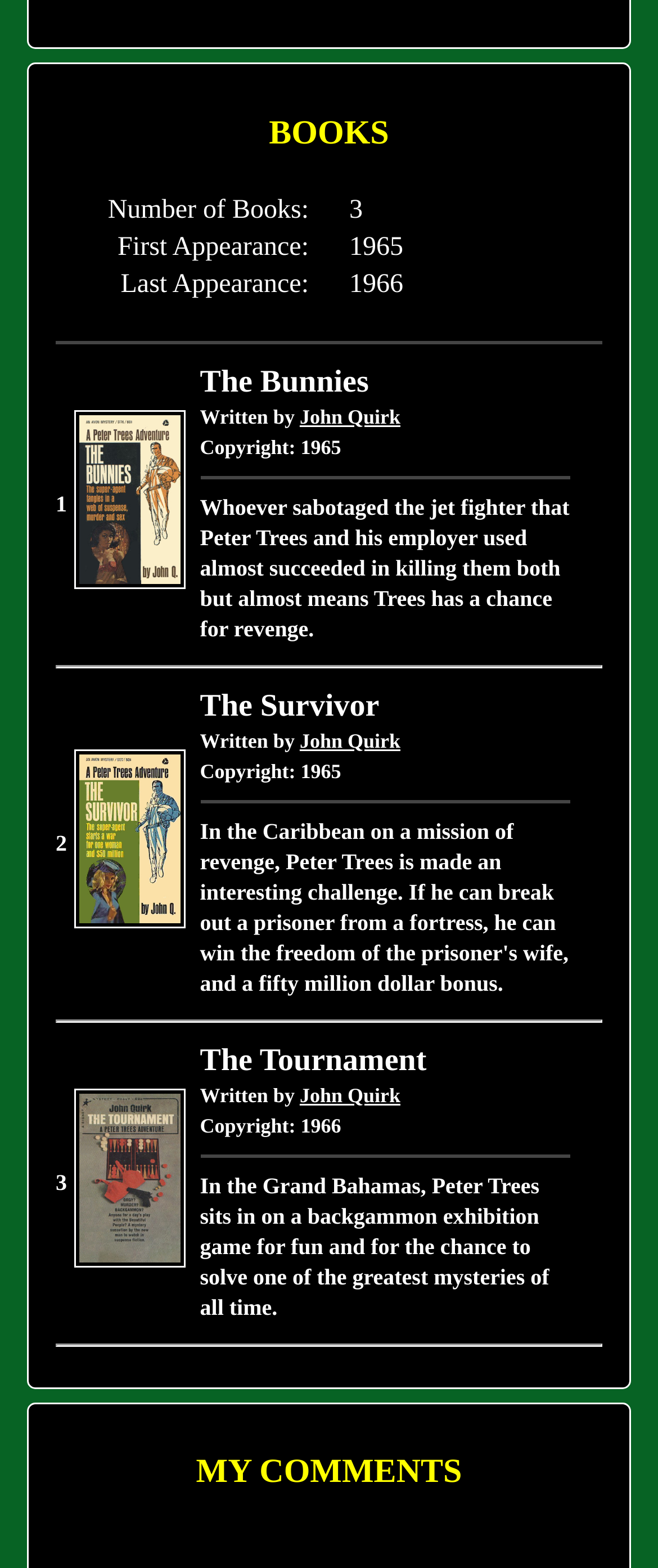Please provide a comprehensive response to the question below by analyzing the image: 
What is the copyright year of the book 'The Tournament'?

I examined the table row containing the book 'The Tournament' and found the 'Copyright: 1966' text in the description column.